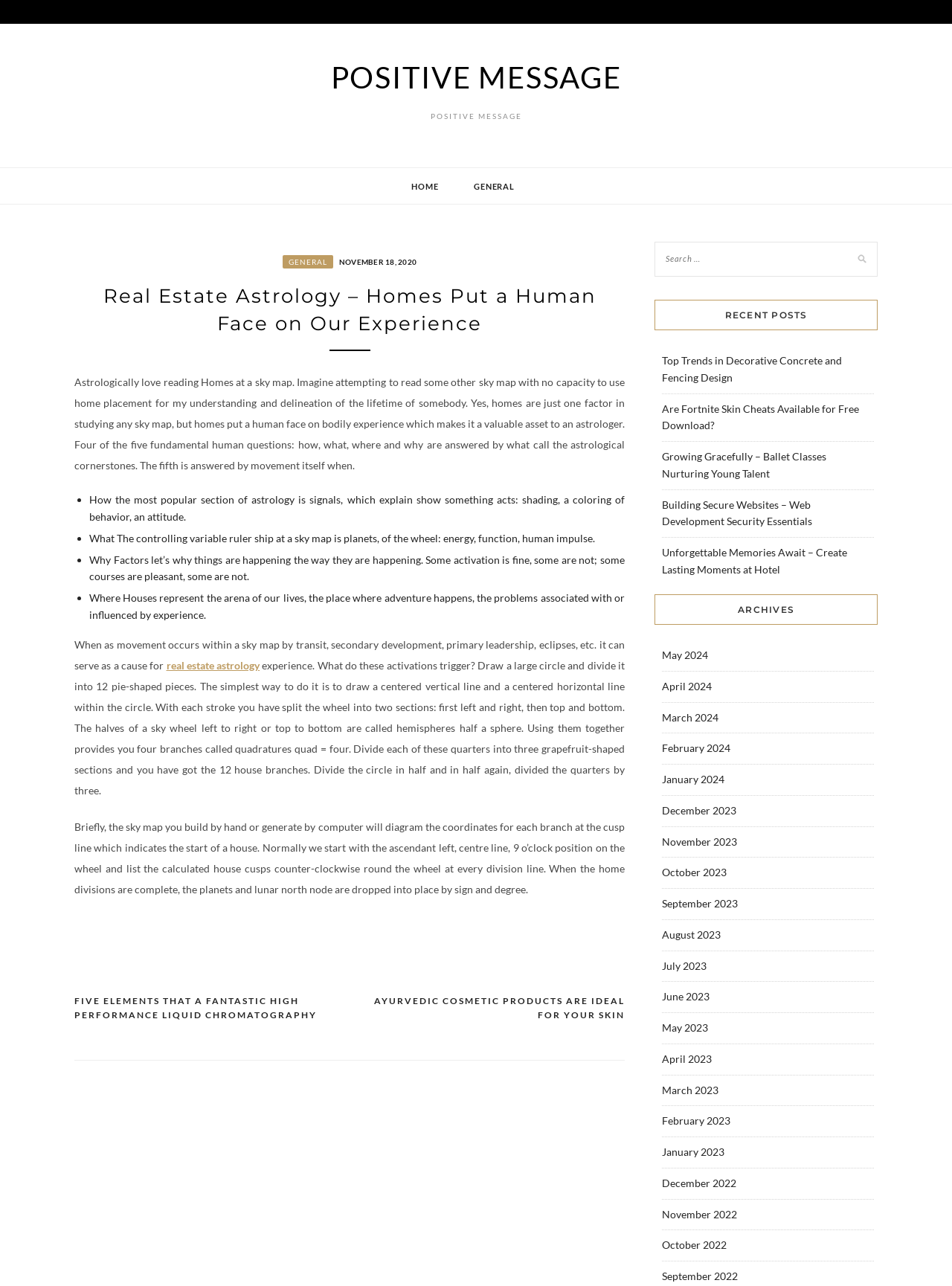Identify the bounding box coordinates necessary to click and complete the given instruction: "Search for something".

[0.688, 0.188, 0.922, 0.221]